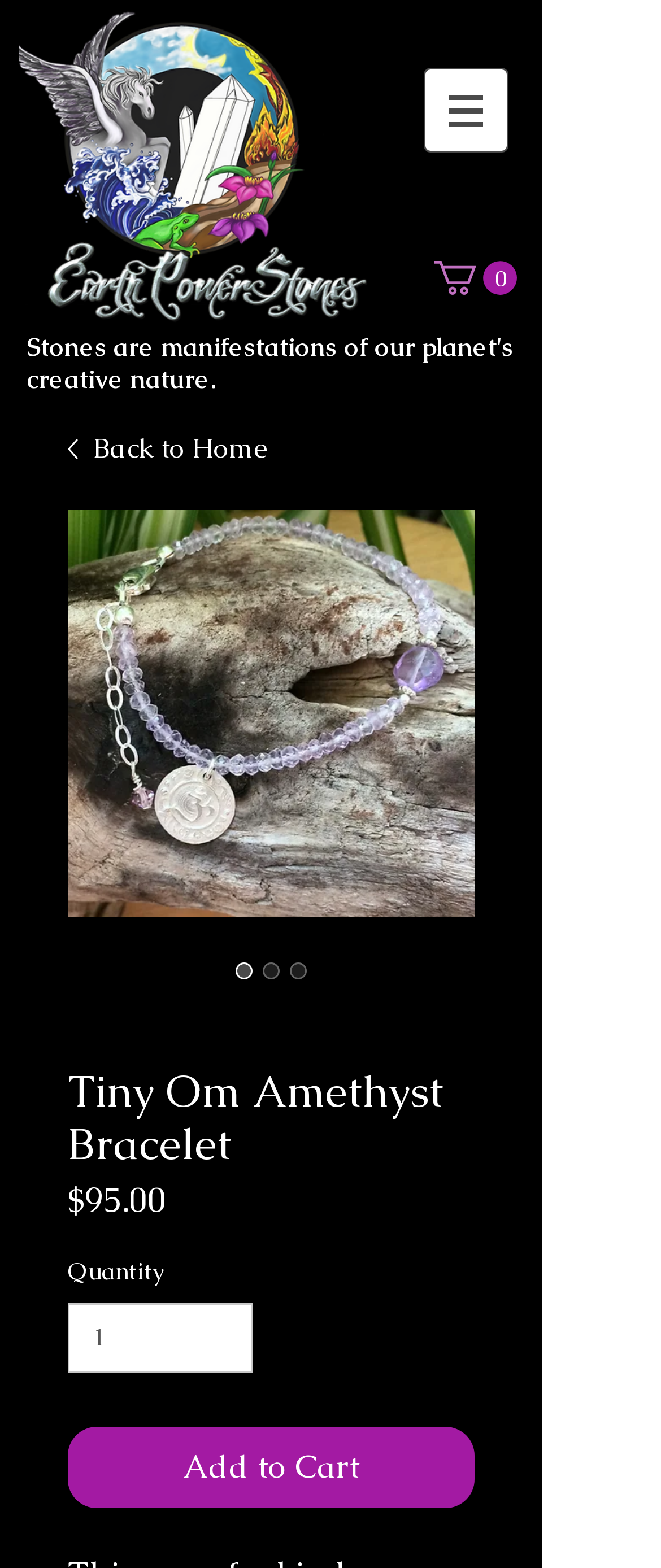Determine the bounding box coordinates of the UI element that matches the following description: "input value="1" aria-label="Quantity" value="1"". The coordinates should be four float numbers between 0 and 1 in the format [left, top, right, bottom].

[0.103, 0.831, 0.382, 0.875]